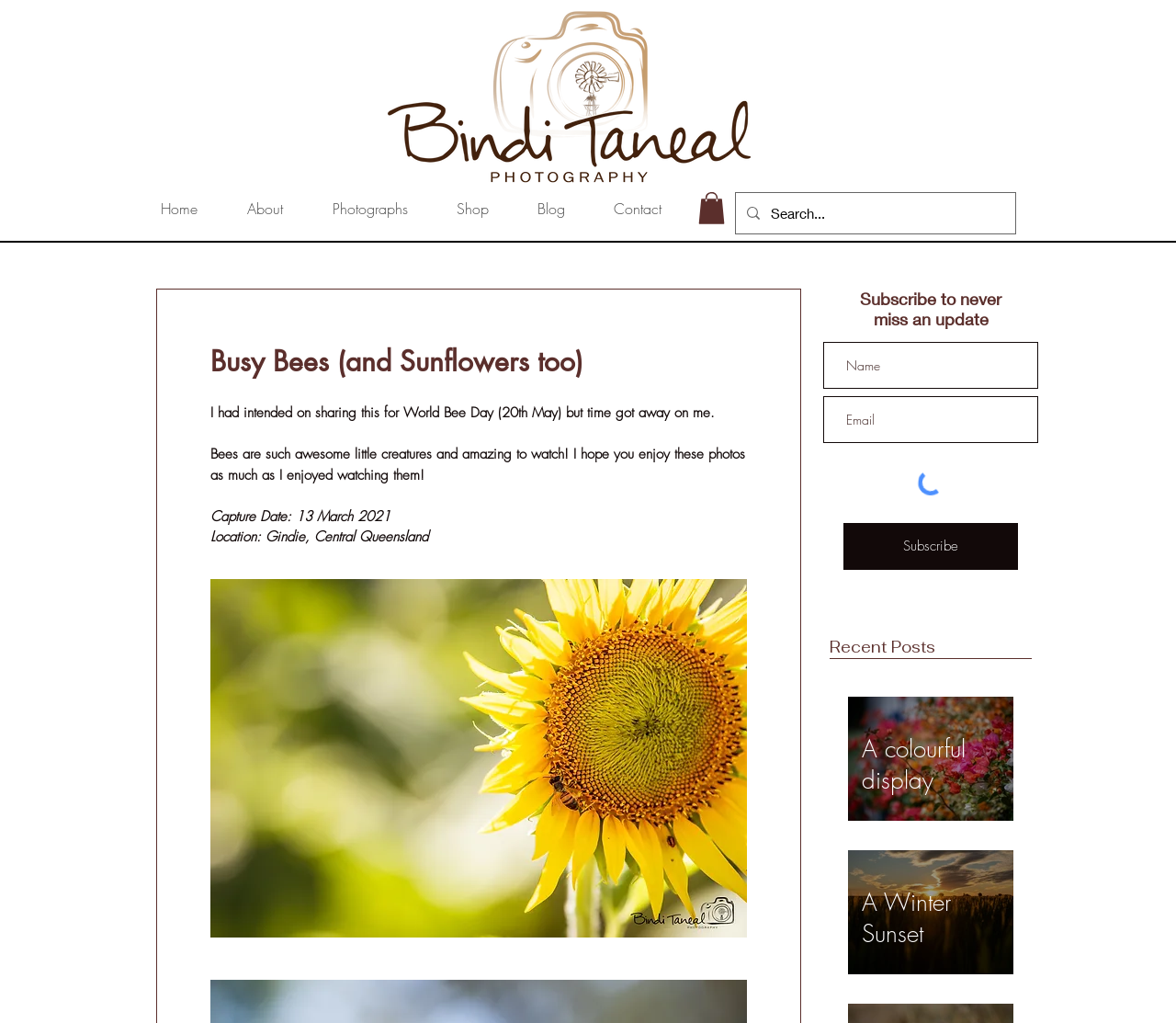Locate the bounding box coordinates of the area to click to fulfill this instruction: "View the About page". The bounding box should be presented as four float numbers between 0 and 1, in the order [left, top, right, bottom].

[0.198, 0.19, 0.27, 0.218]